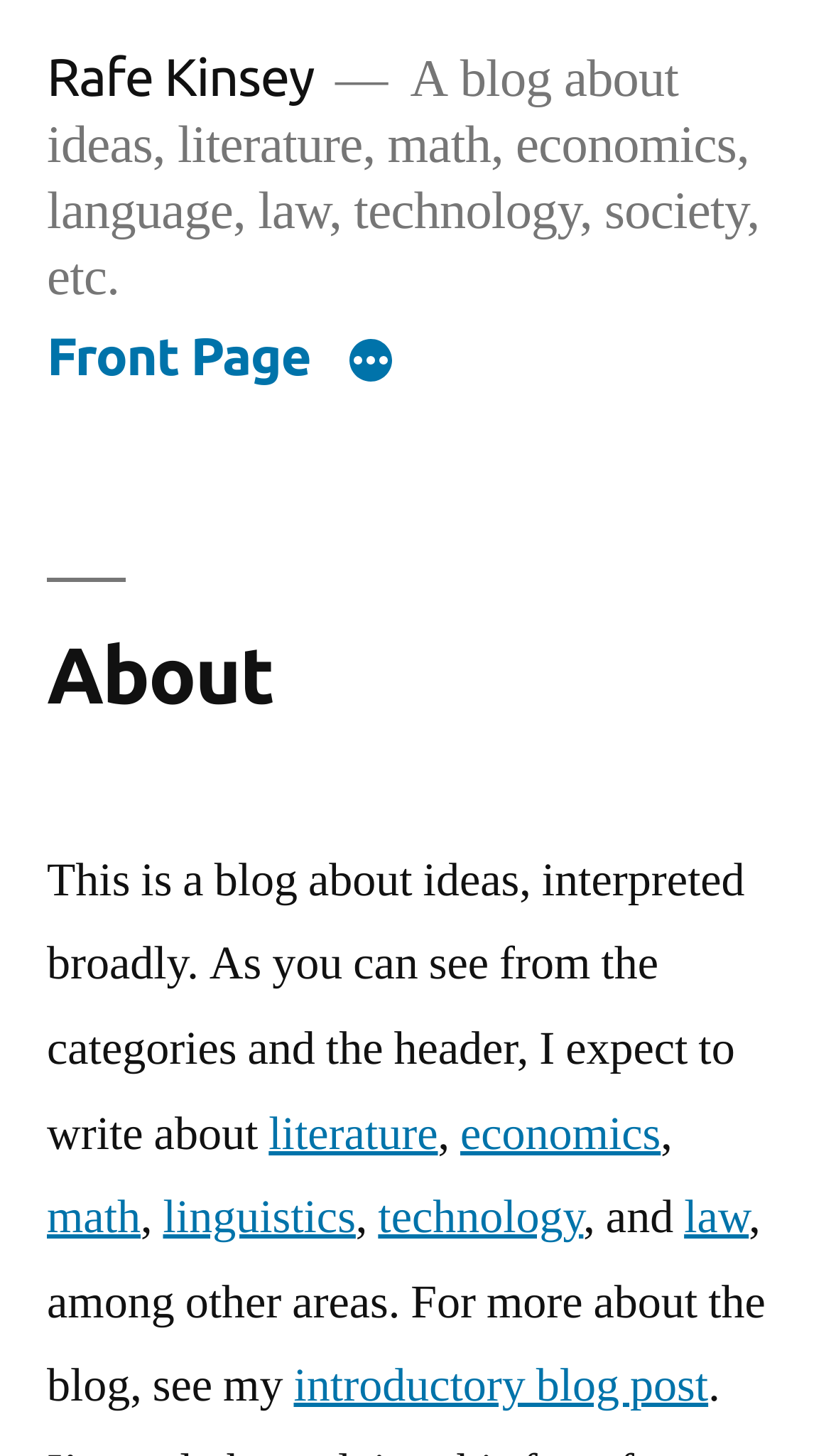Locate the bounding box coordinates of the UI element described by: "linguistics". Provide the coordinates as four float numbers between 0 and 1, formatted as [left, top, right, bottom].

[0.196, 0.816, 0.428, 0.857]